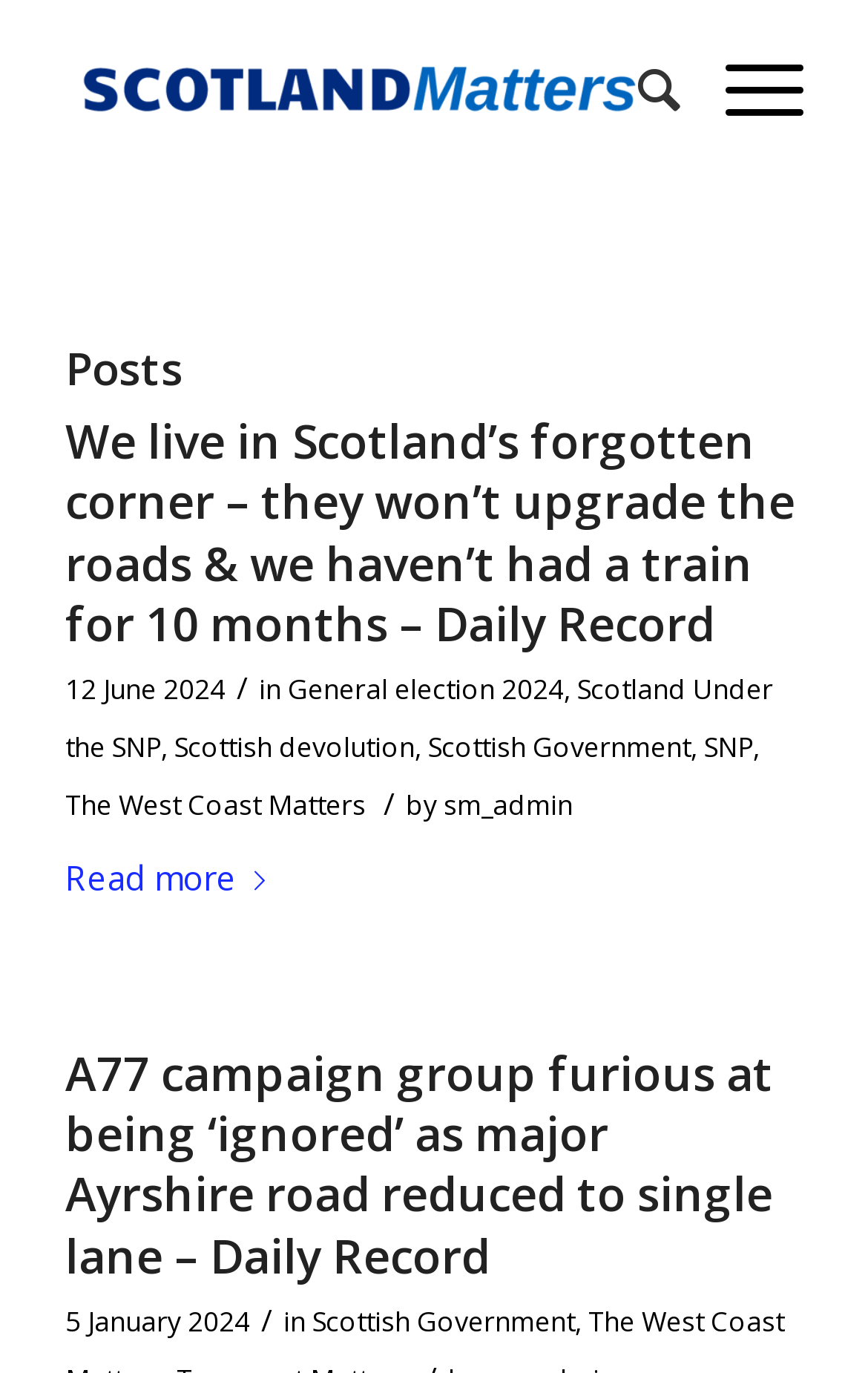Carefully observe the image and respond to the question with a detailed answer:
What is the organization mentioned in the first article?

The organization mentioned in the first article can be determined by reading the categories listed below the heading, which include 'Scottish Government'. This indicates that the article is related to the Scottish Government.